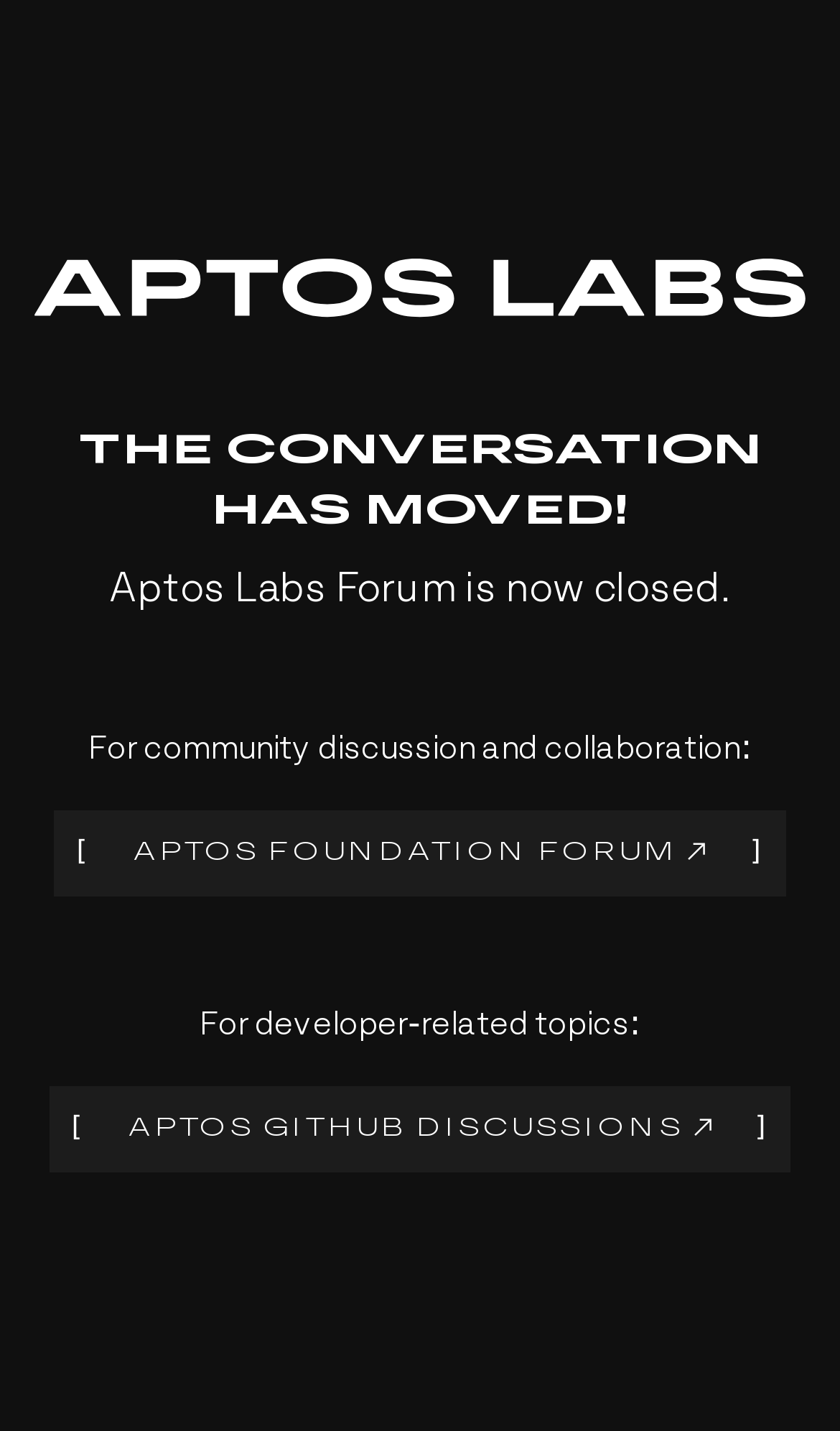What is the relationship between the Aptos Labs Forum and the Aptos Foundation Forum?
Give a one-word or short-phrase answer derived from the screenshot.

Unclear